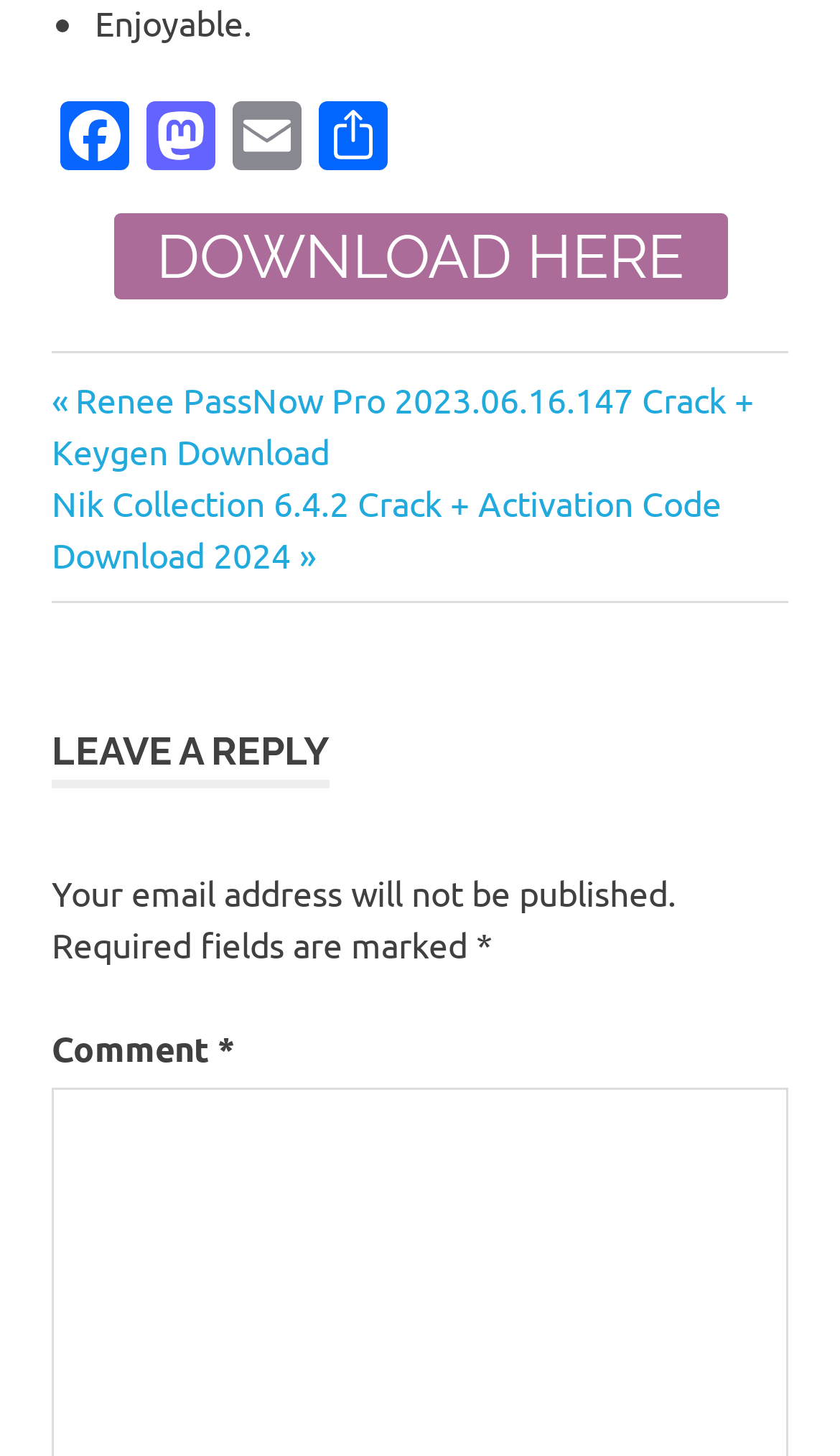Show me the bounding box coordinates of the clickable region to achieve the task as per the instruction: "Leave a reply".

[0.062, 0.485, 0.938, 0.541]